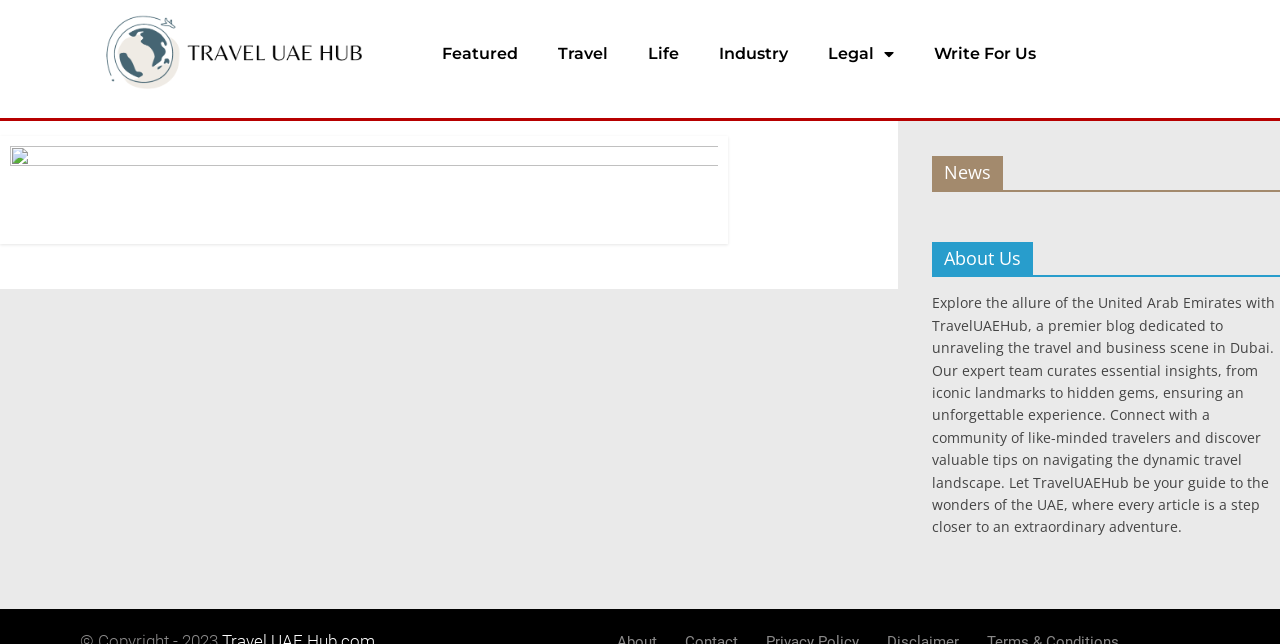Create an in-depth description of the webpage, covering main sections.

The webpage is a 404 error page with the title "Page not found - Travel UAE Hub". At the top, there are seven horizontal links, including "Featured", "Travel", "Life", "Industry", "Legal", and "Write For Us", which are evenly spaced and take up about a third of the page width. 

Below these links, there is a large empty space, and then a section on the right side of the page, which takes up about a quarter of the page width. This section has two headings, "News" and "About Us", stacked vertically. 

Under the "About Us" heading, there is a long paragraph of text that describes the Travel UAE Hub blog, its focus on the travel and business scene in Dubai, and its goal of providing valuable insights and tips for travelers. This text block takes up most of the remaining space on the page.